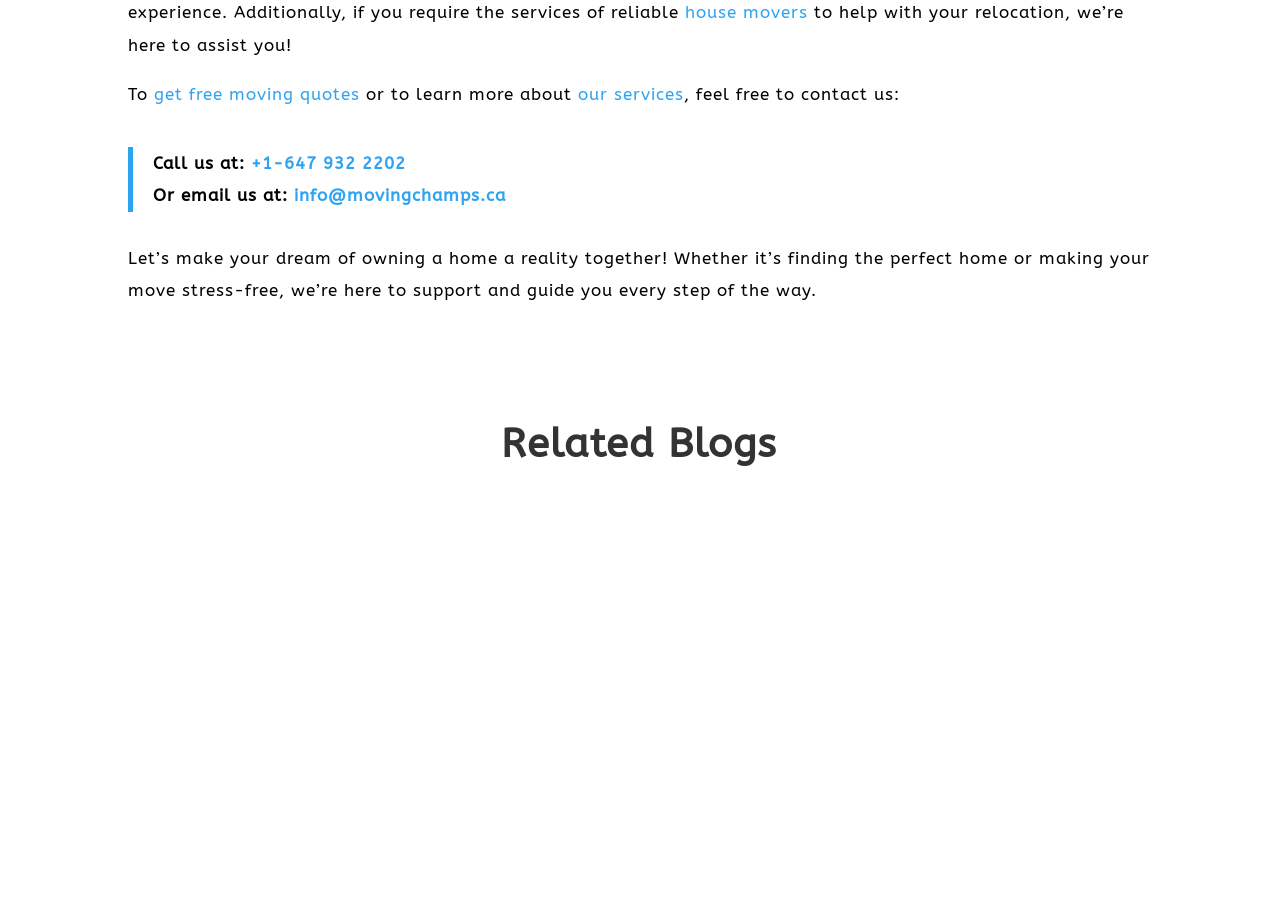Please give a succinct answer to the question in one word or phrase:
What is the email address to contact the company?

info@movingchamps.ca